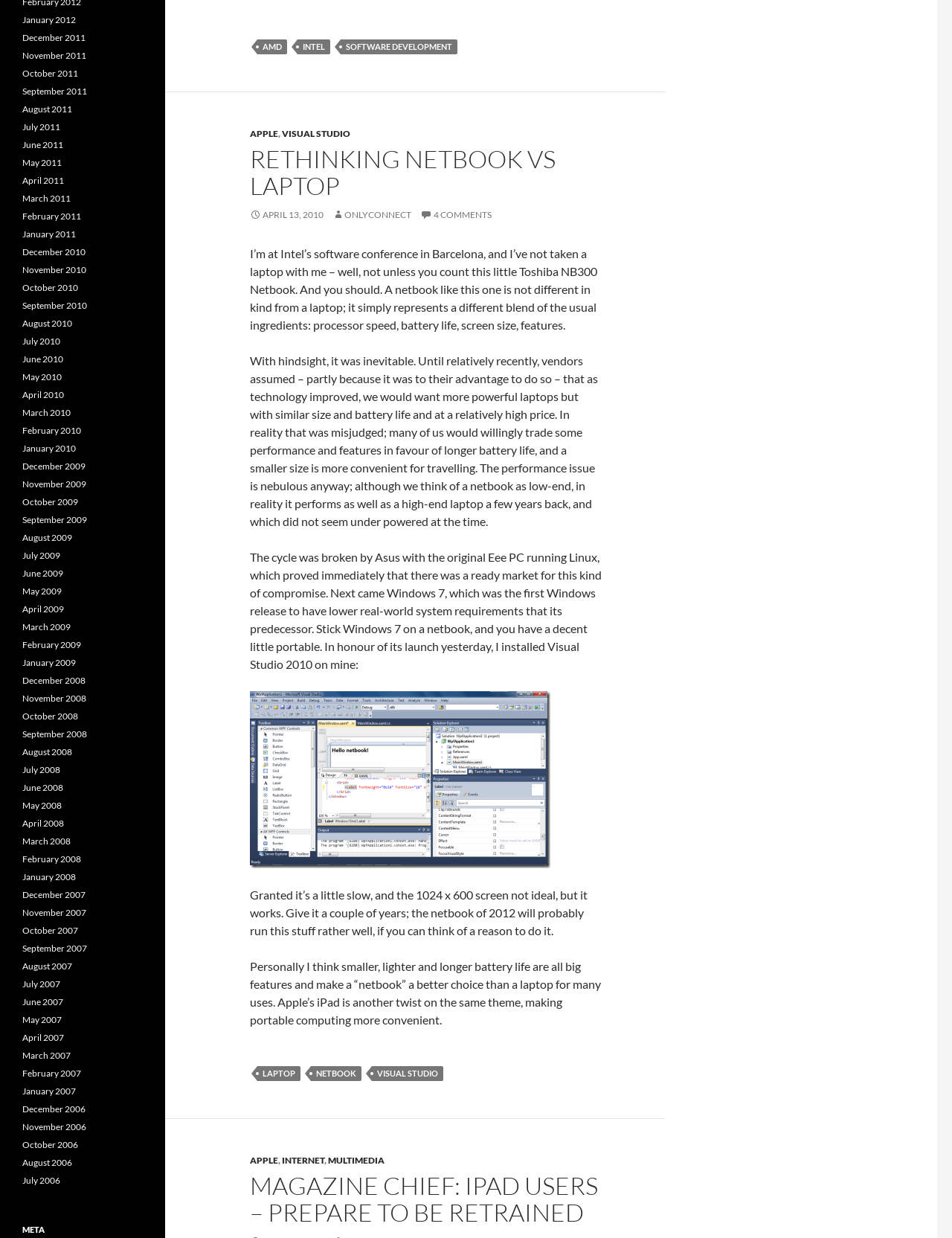Identify the bounding box coordinates for the element that needs to be clicked to fulfill this instruction: "click on 'APPLE'". Provide the coordinates in the format of four float numbers between 0 and 1: [left, top, right, bottom].

[0.262, 0.103, 0.292, 0.112]